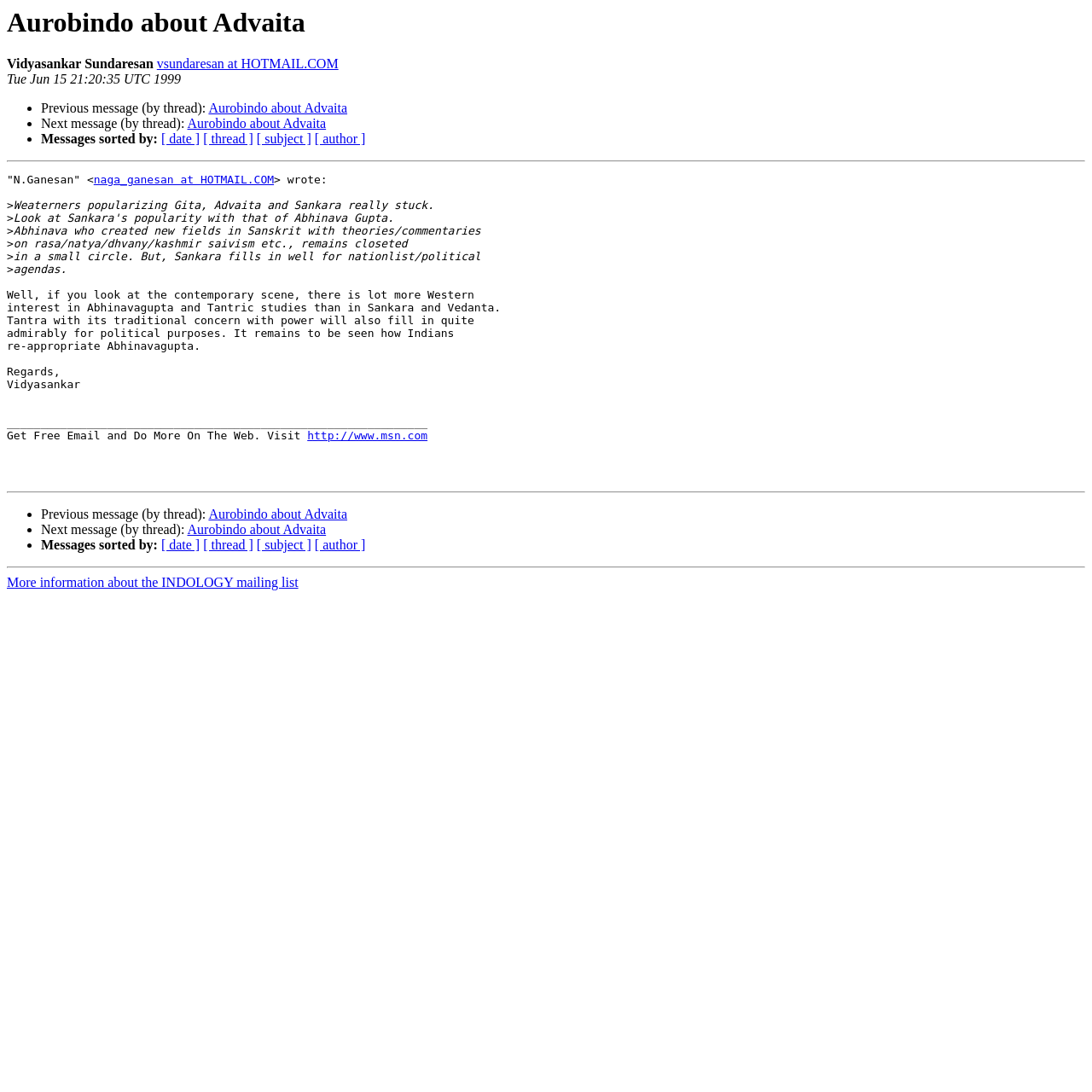Please find the bounding box coordinates for the clickable element needed to perform this instruction: "Visit author's homepage".

[0.086, 0.159, 0.251, 0.171]